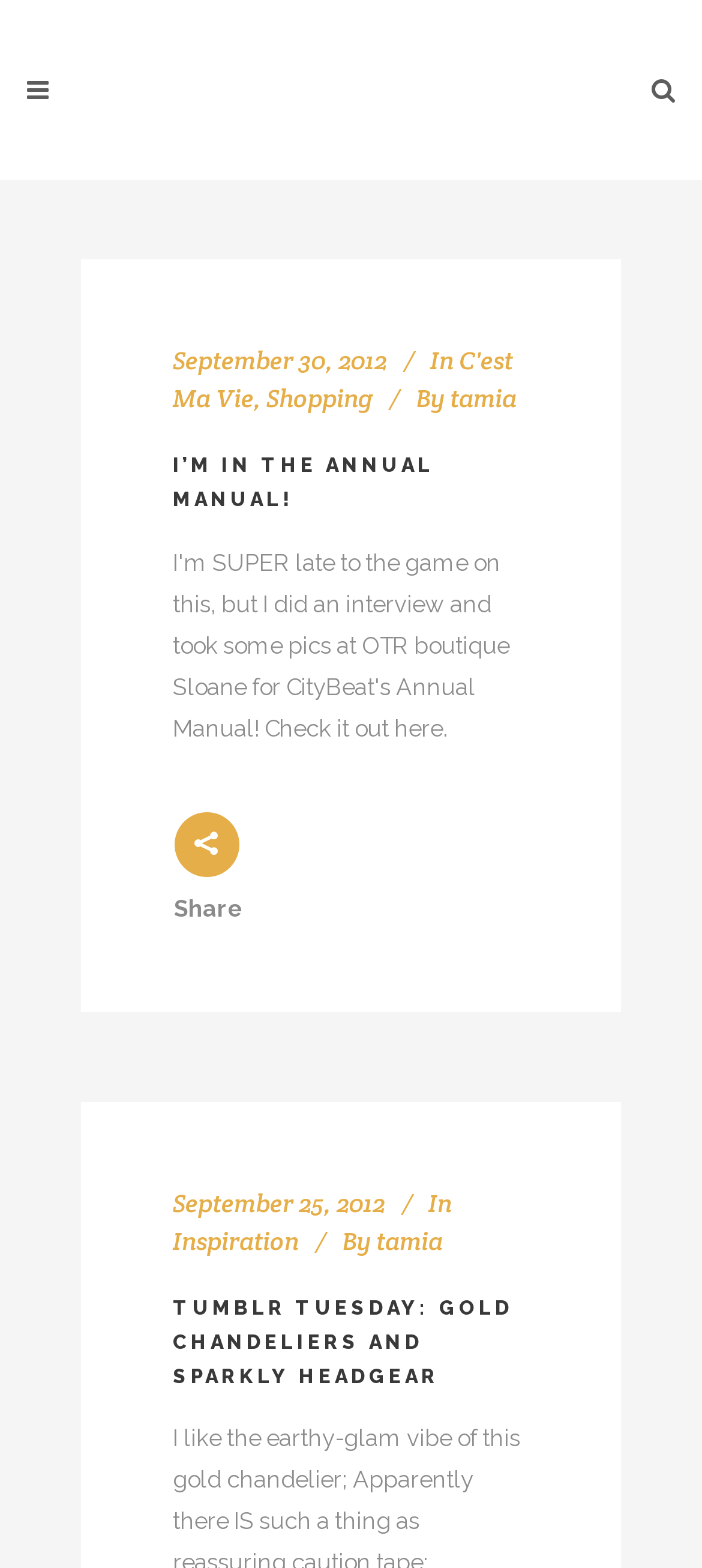How many articles are there on this webpage?
Based on the visual content, answer with a single word or a brief phrase.

2